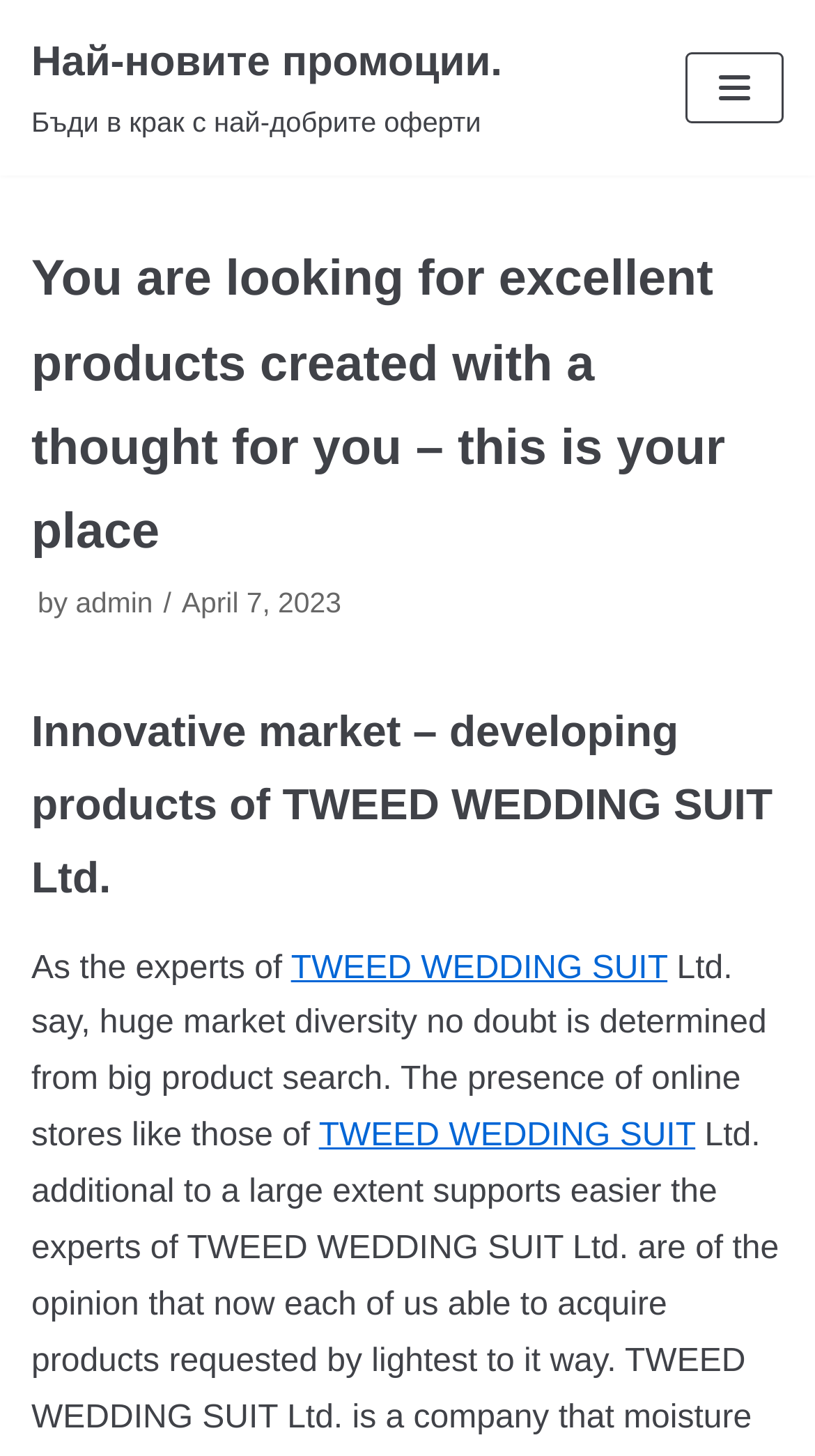Please find and generate the text of the main header of the webpage.

You are looking for excellent products created with a thought for you – this is your place